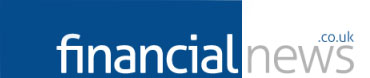What is the color of the word 'news'?
Craft a detailed and extensive response to the question.

The word 'news' is depicted in a lighter gray, adding a sophisticated contrast to the bold blue background and sleek white typography of the logo.